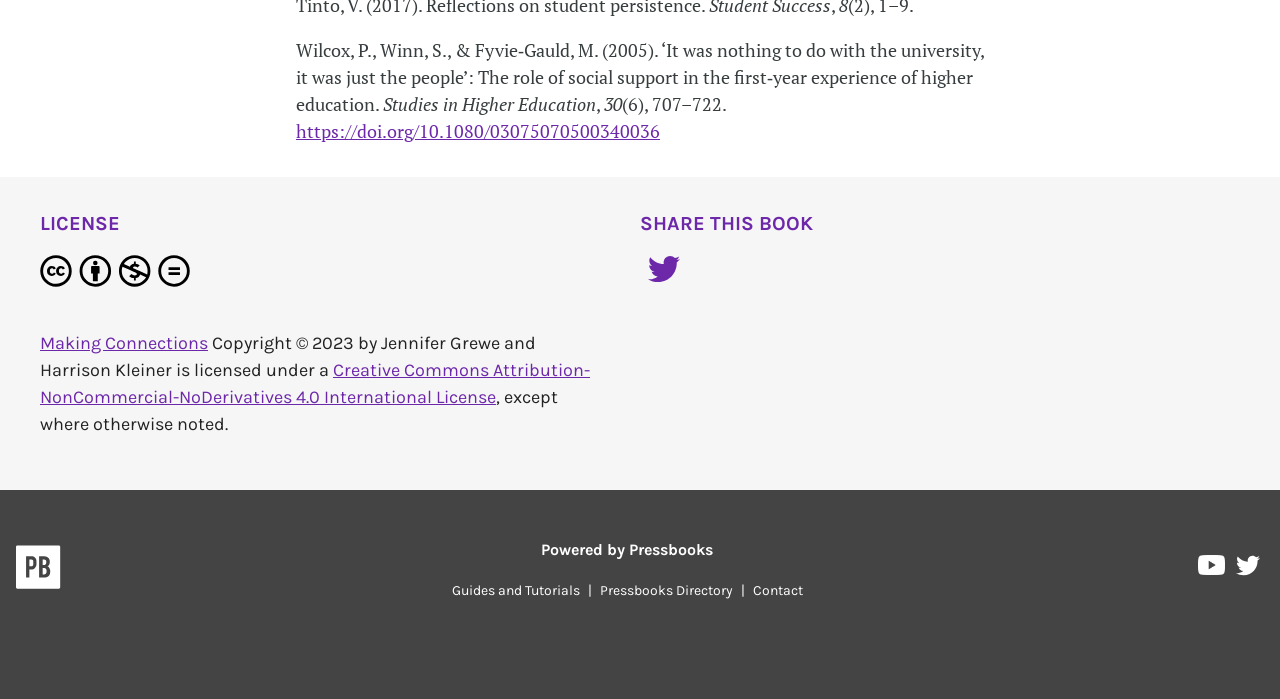Determine the bounding box coordinates of the section to be clicked to follow the instruction: "Access the Creative Commons license". The coordinates should be given as four float numbers between 0 and 1, formatted as [left, top, right, bottom].

[0.031, 0.514, 0.461, 0.584]